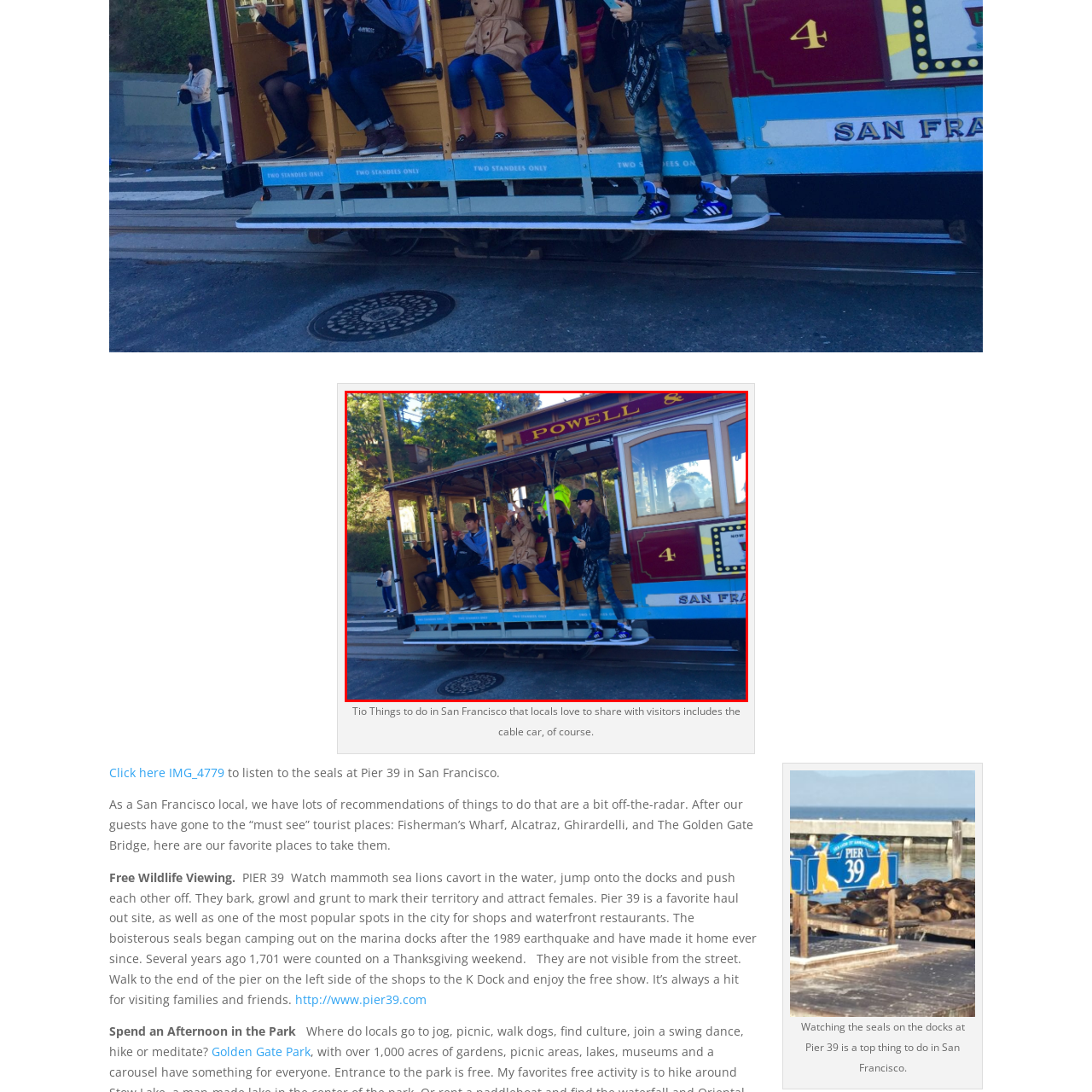What is the atmosphere among the passengers?
Concentrate on the image within the red bounding box and respond to the question with a detailed explanation based on the visual information provided.

The caption describes the passengers as exuding a sense of excitement and camaraderie, suggesting that they are enjoying the ride and interacting with each other in a friendly manner.